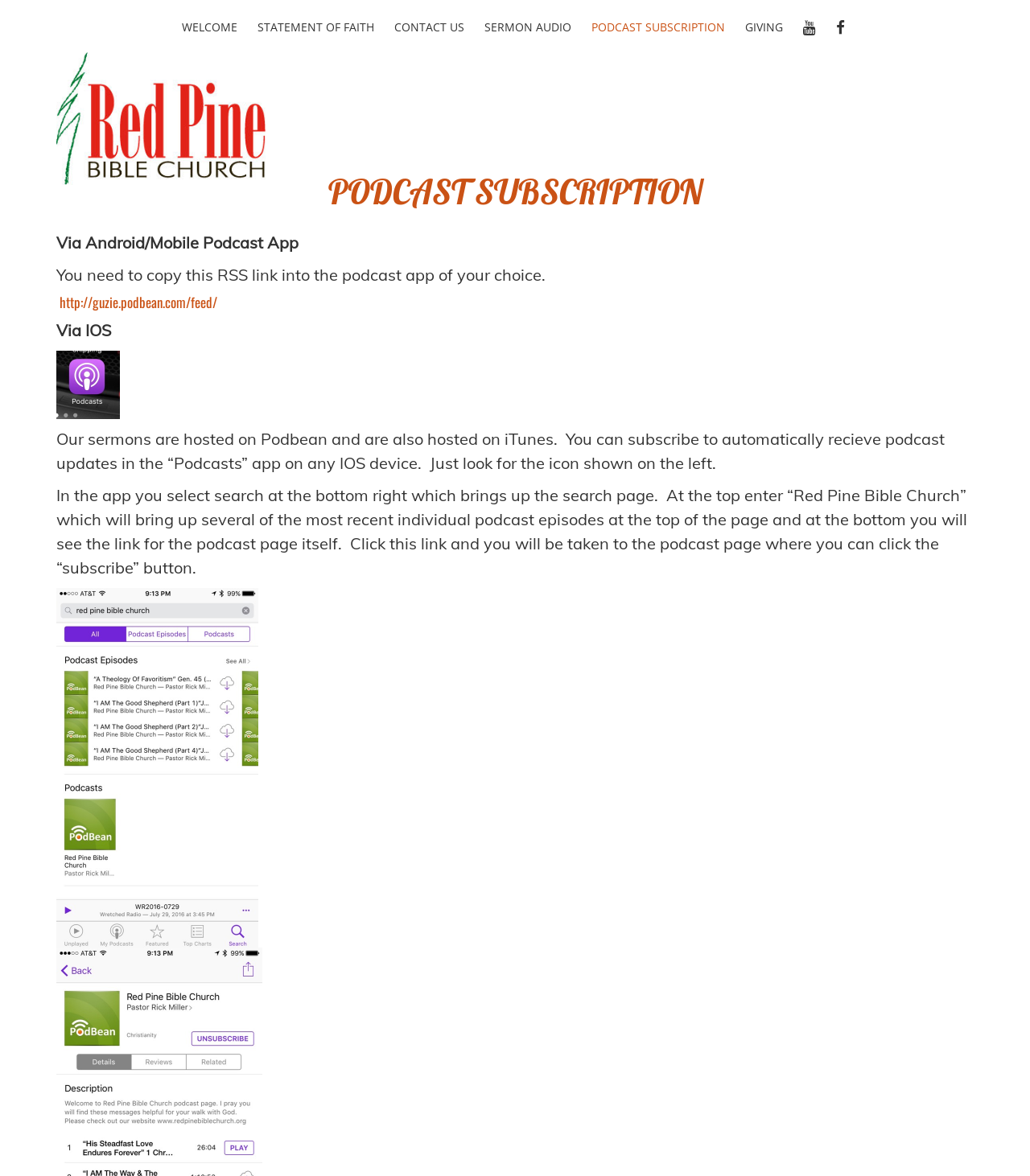What is the purpose of this webpage?
Using the details shown in the screenshot, provide a comprehensive answer to the question.

The webpage provides instructions on how to subscribe to the Red Pine Bible Church podcast on Android/Mobile and IOS devices, indicating that the primary purpose of this webpage is to facilitate podcast subscription.